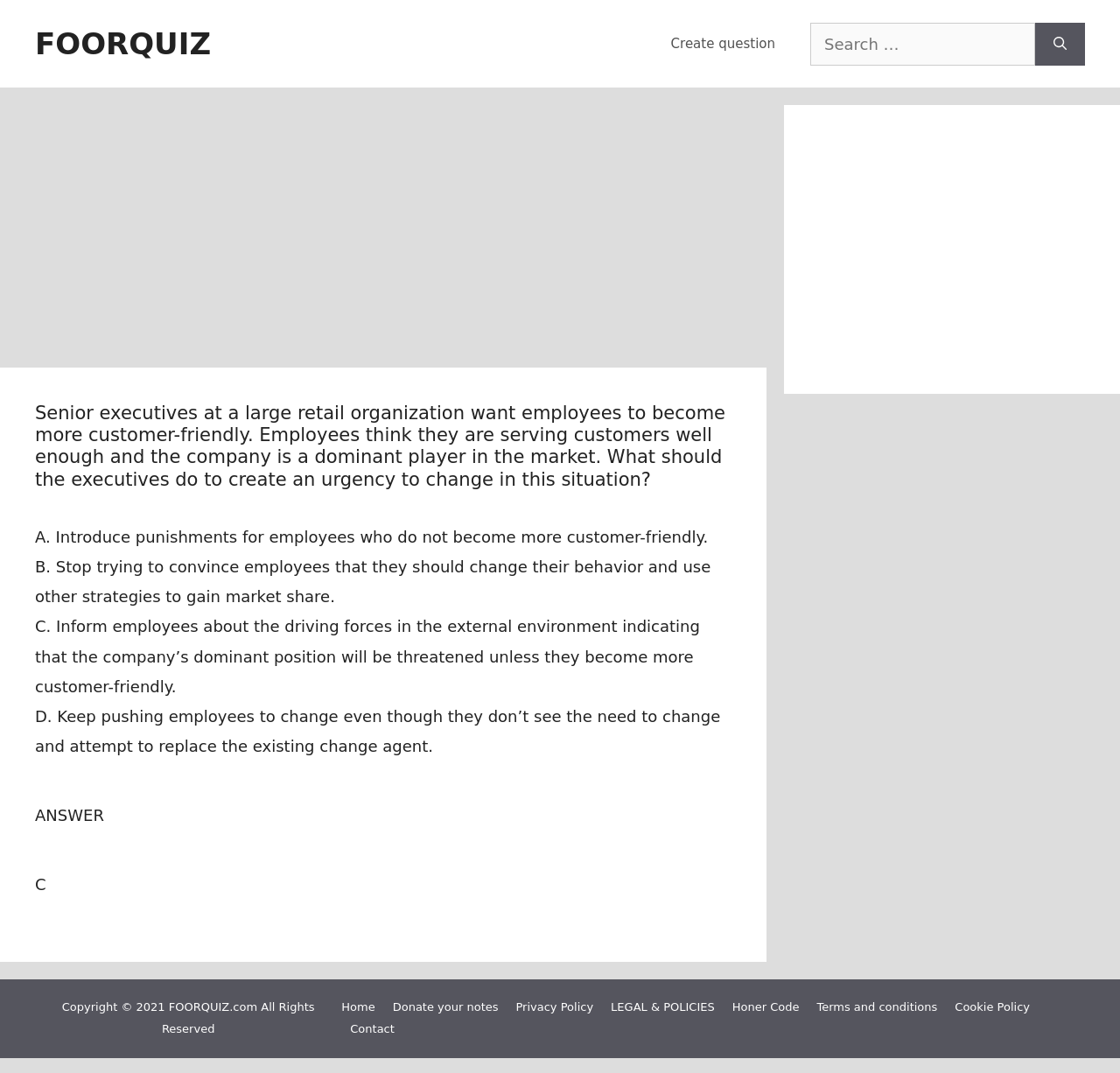Identify the bounding box of the HTML element described here: "Donate your notes". Provide the coordinates as four float numbers between 0 and 1: [left, top, right, bottom].

[0.351, 0.932, 0.445, 0.945]